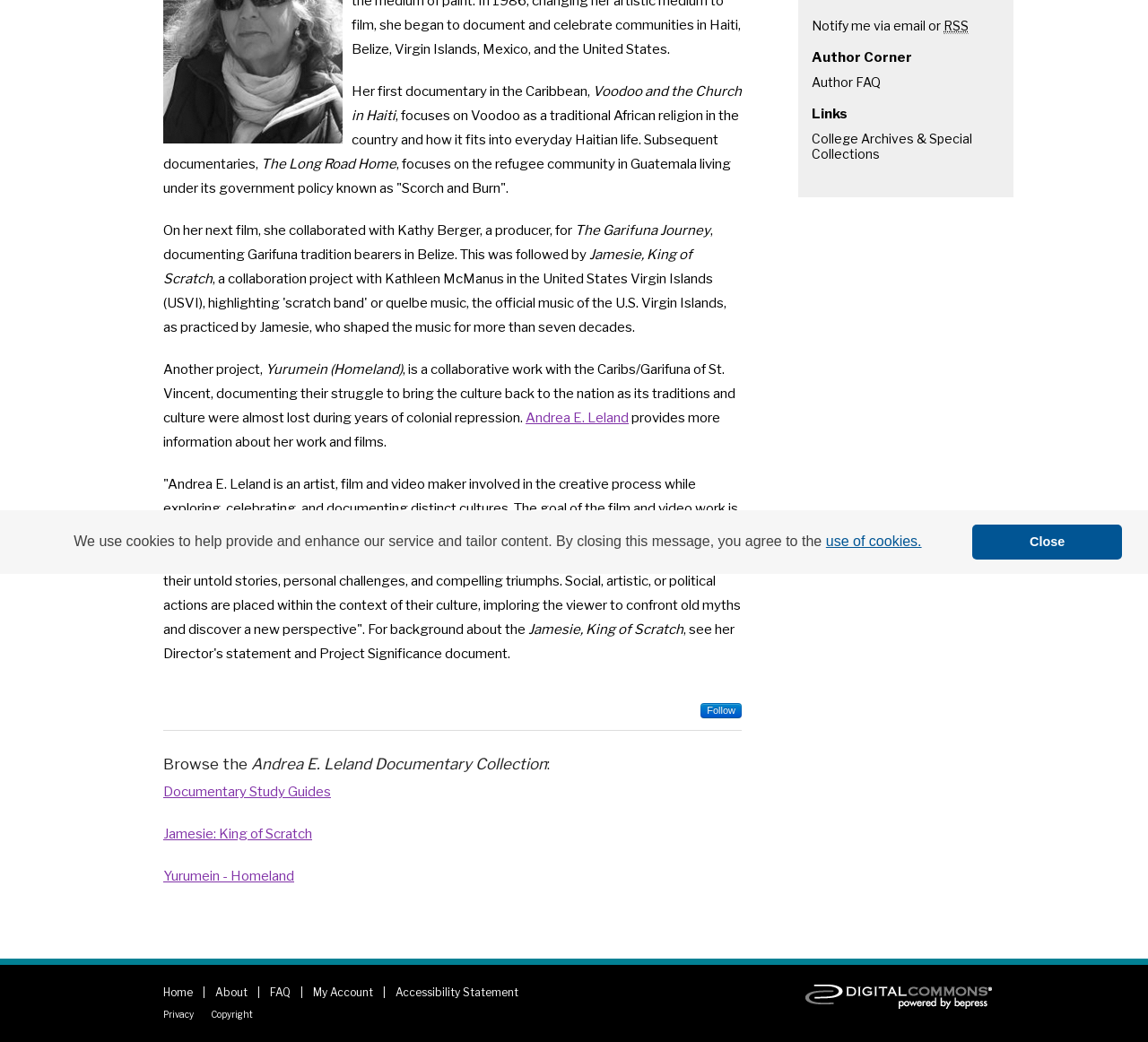Given the element description "Andrea E. Leland" in the screenshot, predict the bounding box coordinates of that UI element.

[0.458, 0.393, 0.548, 0.409]